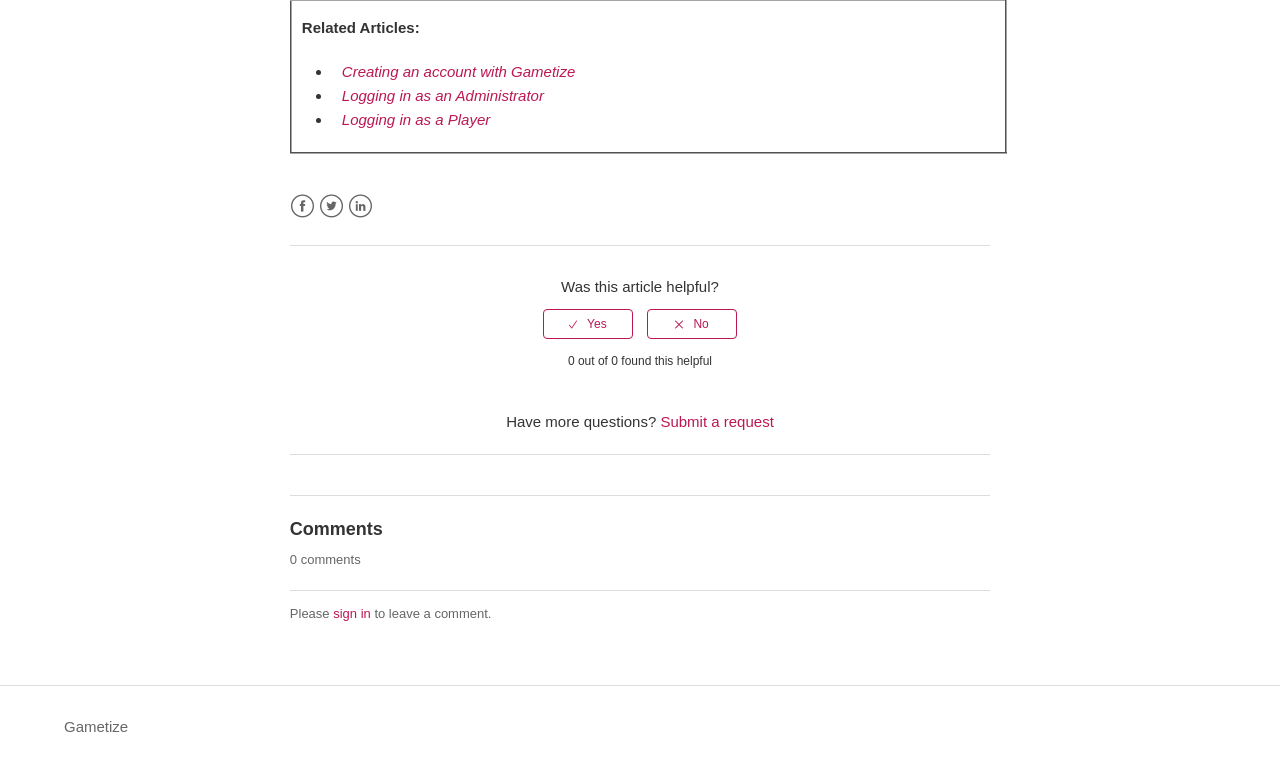Please determine the bounding box coordinates of the element to click in order to execute the following instruction: "Create an account with Gametize". The coordinates should be four float numbers between 0 and 1, specified as [left, top, right, bottom].

[0.267, 0.082, 0.449, 0.104]